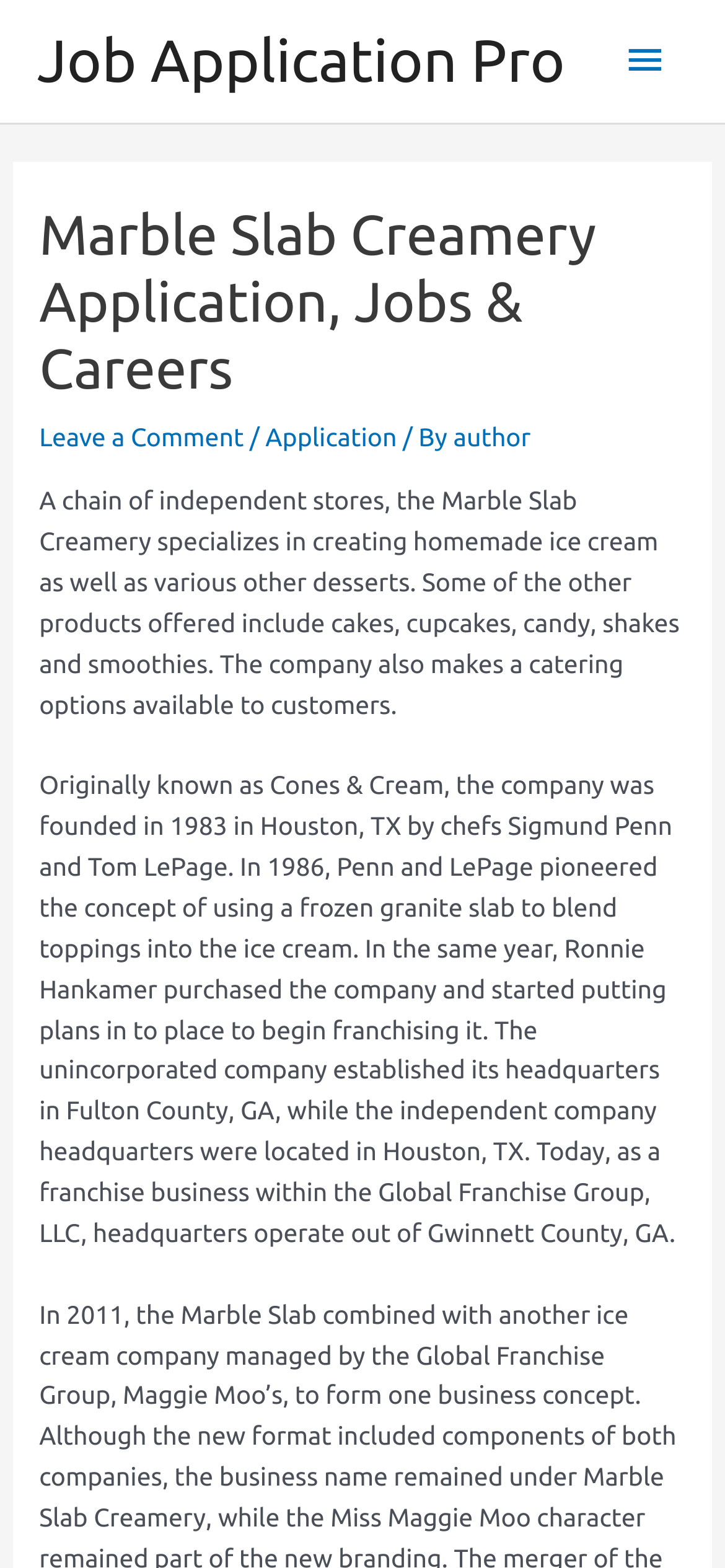Determine the bounding box coordinates of the UI element that matches the following description: "Application". The coordinates should be four float numbers between 0 and 1 in the format [left, top, right, bottom].

[0.366, 0.269, 0.547, 0.288]